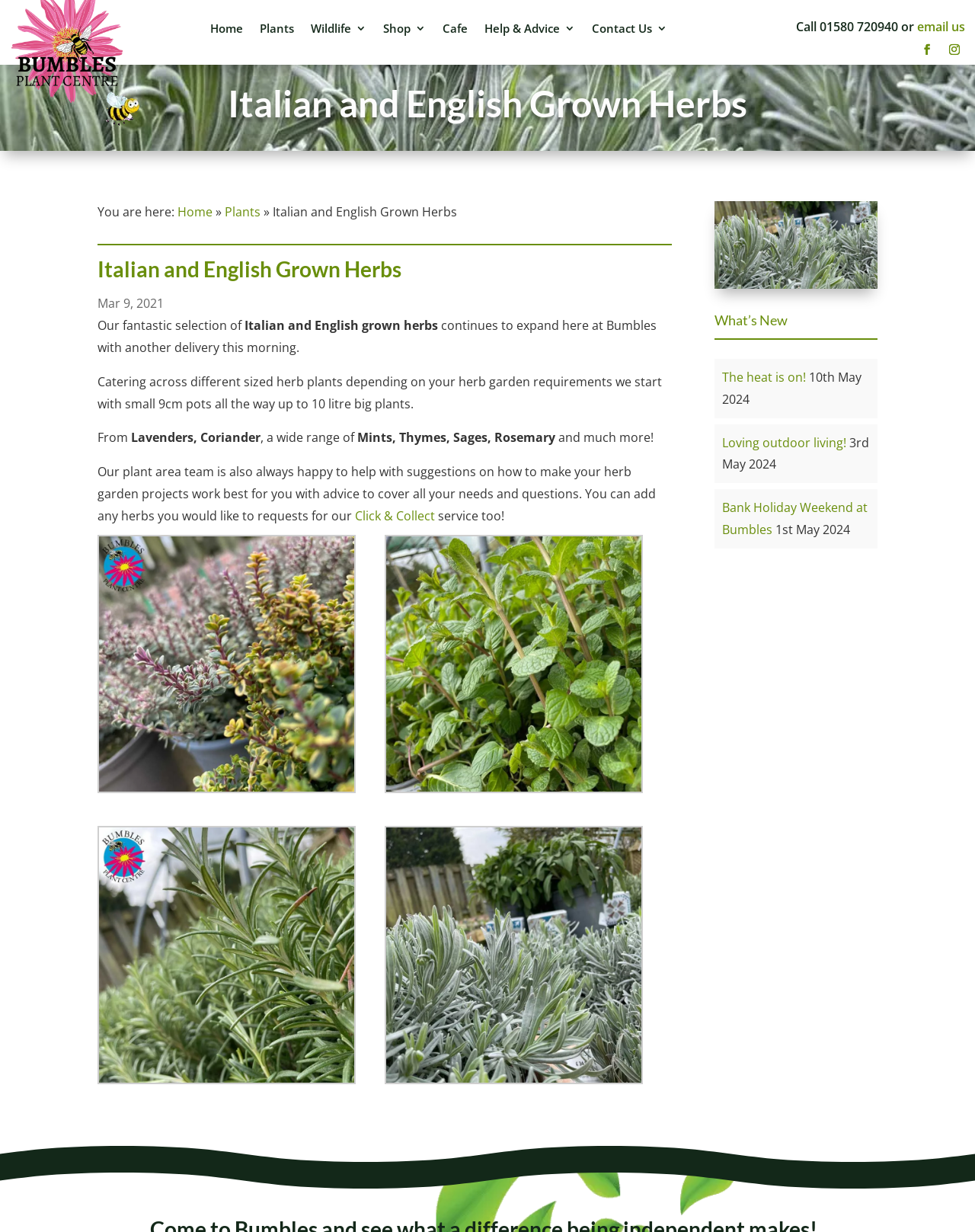What is the text of the webpage's headline?

Italian and English Grown Herbs